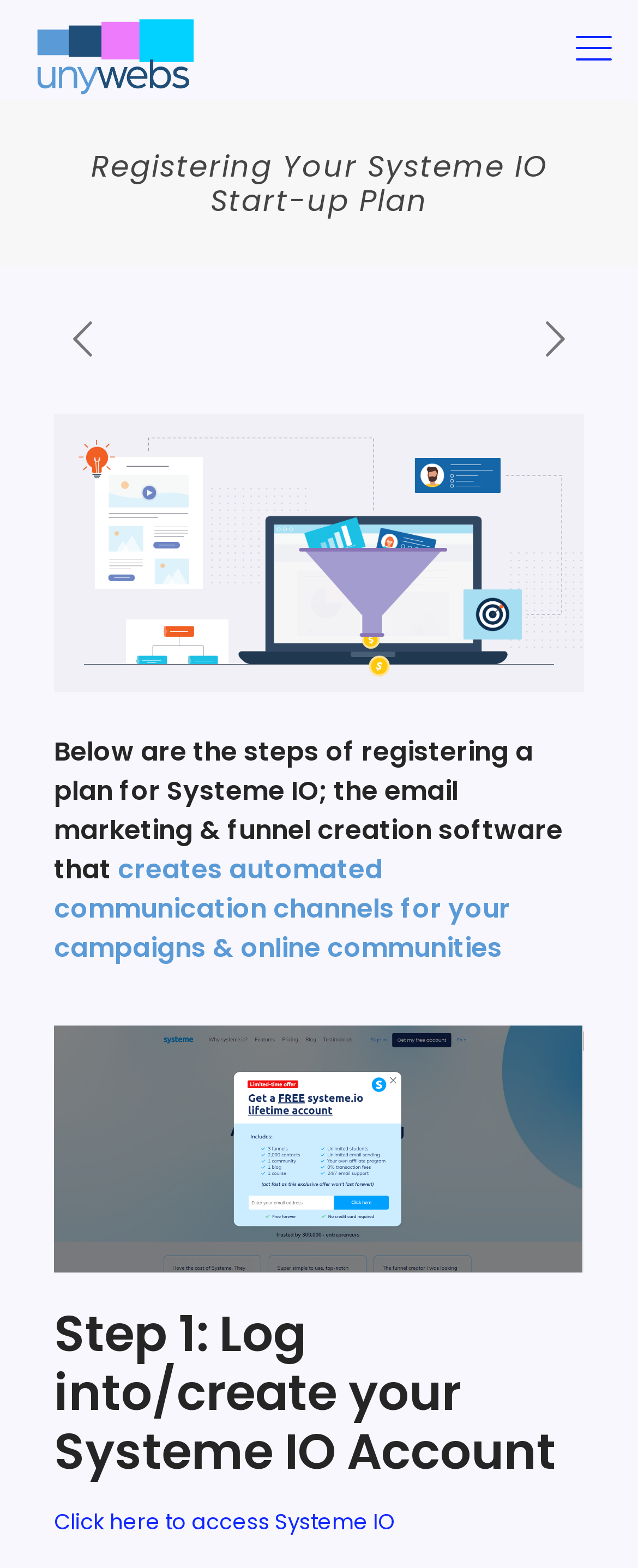For the given element description title="Unywebs", determine the bounding box coordinates of the UI element. The coordinates should follow the format (top-left x, top-left y, bottom-right x, bottom-right y) and be within the range of 0 to 1.

[0.038, 0.0, 0.316, 0.063]